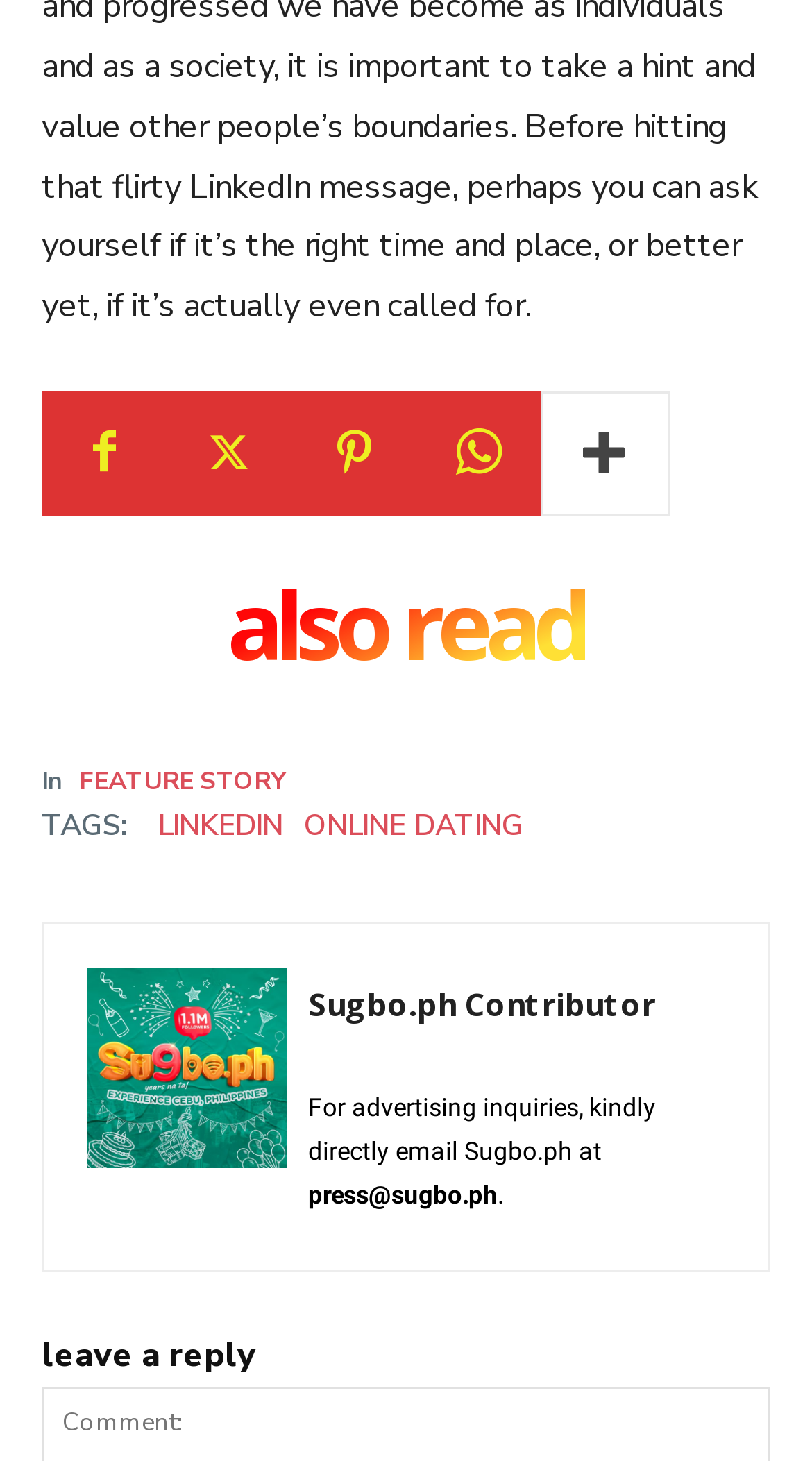How many social media links are there in the top section?
Using the image as a reference, answer with just one word or a short phrase.

5